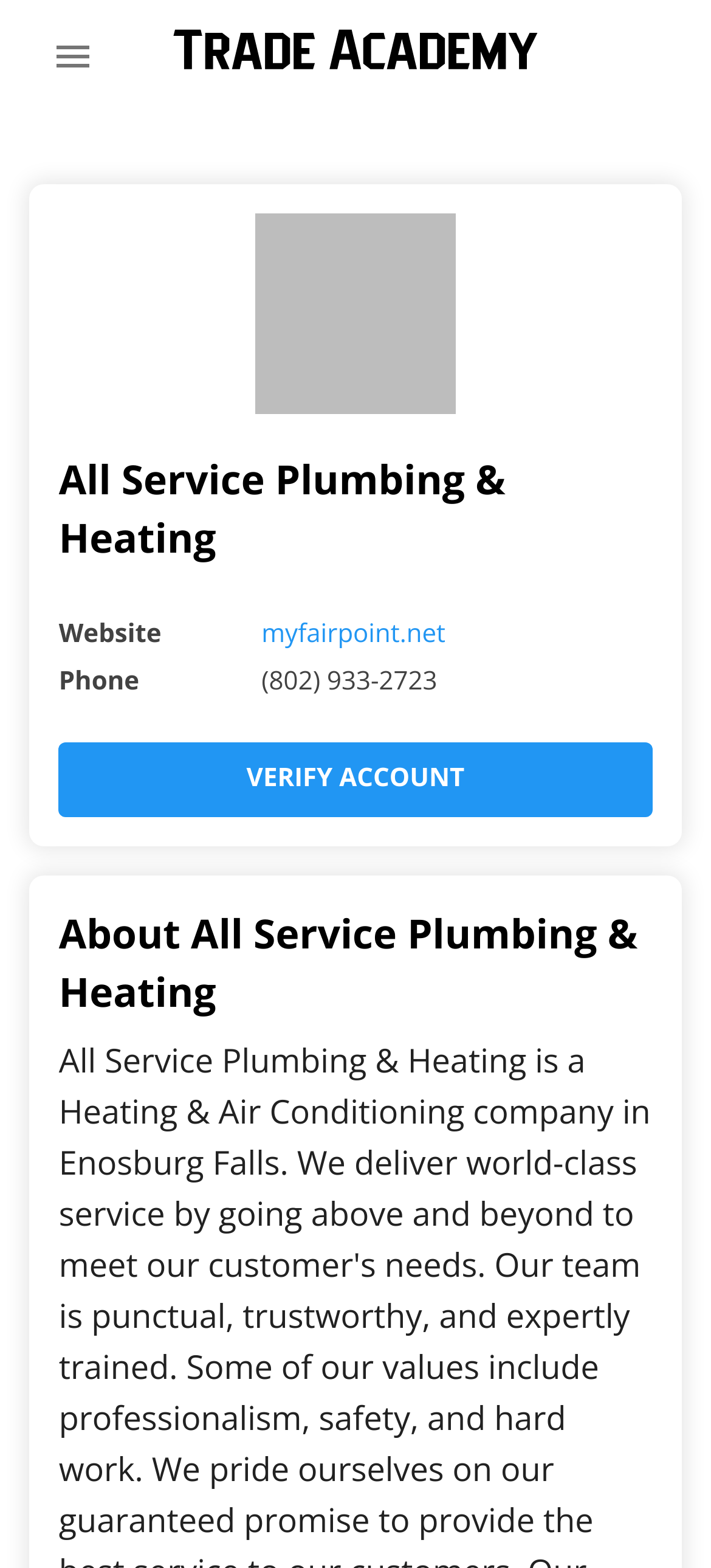What can you do with the 'VERIFY ACCOUNT' button?
Please look at the screenshot and answer in one word or a short phrase.

Verify account